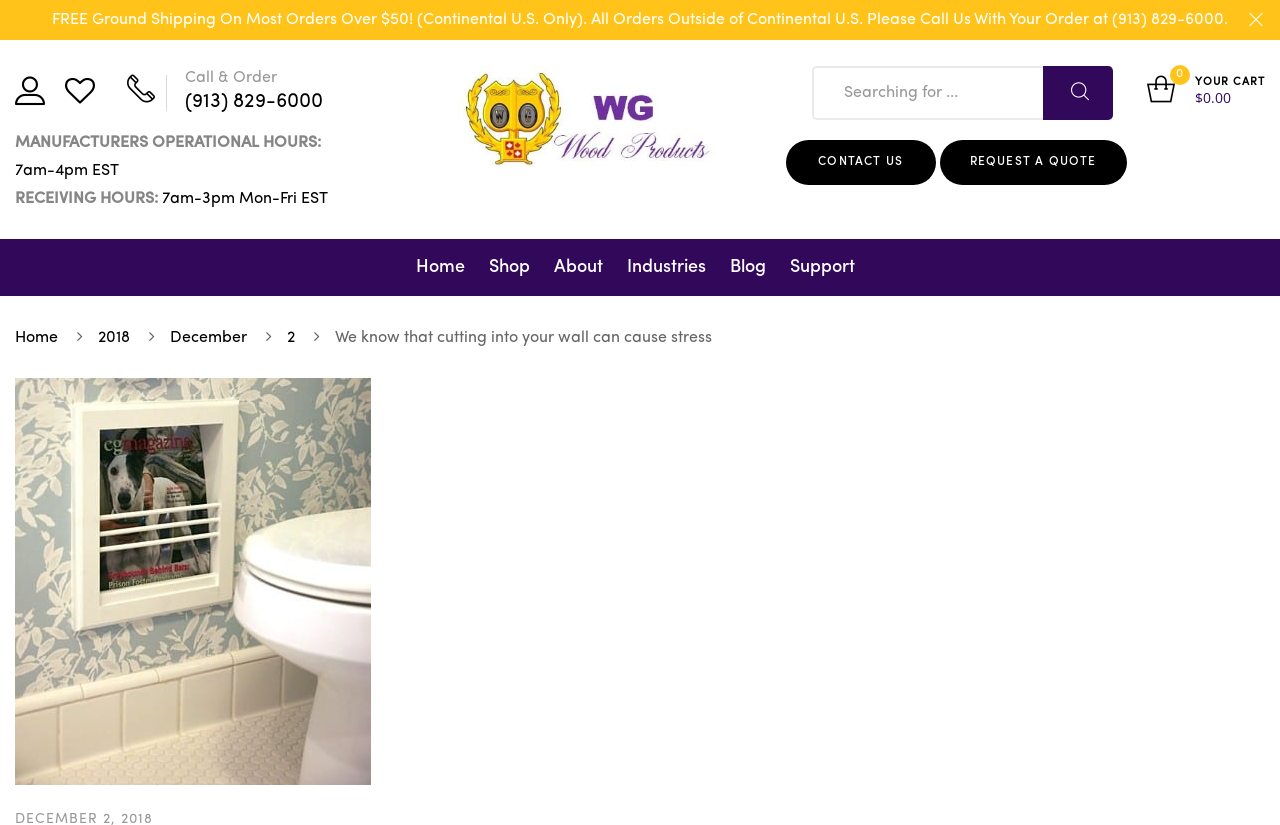What is the principal heading displayed on the webpage?

We know that cutting into your wall can cause stress